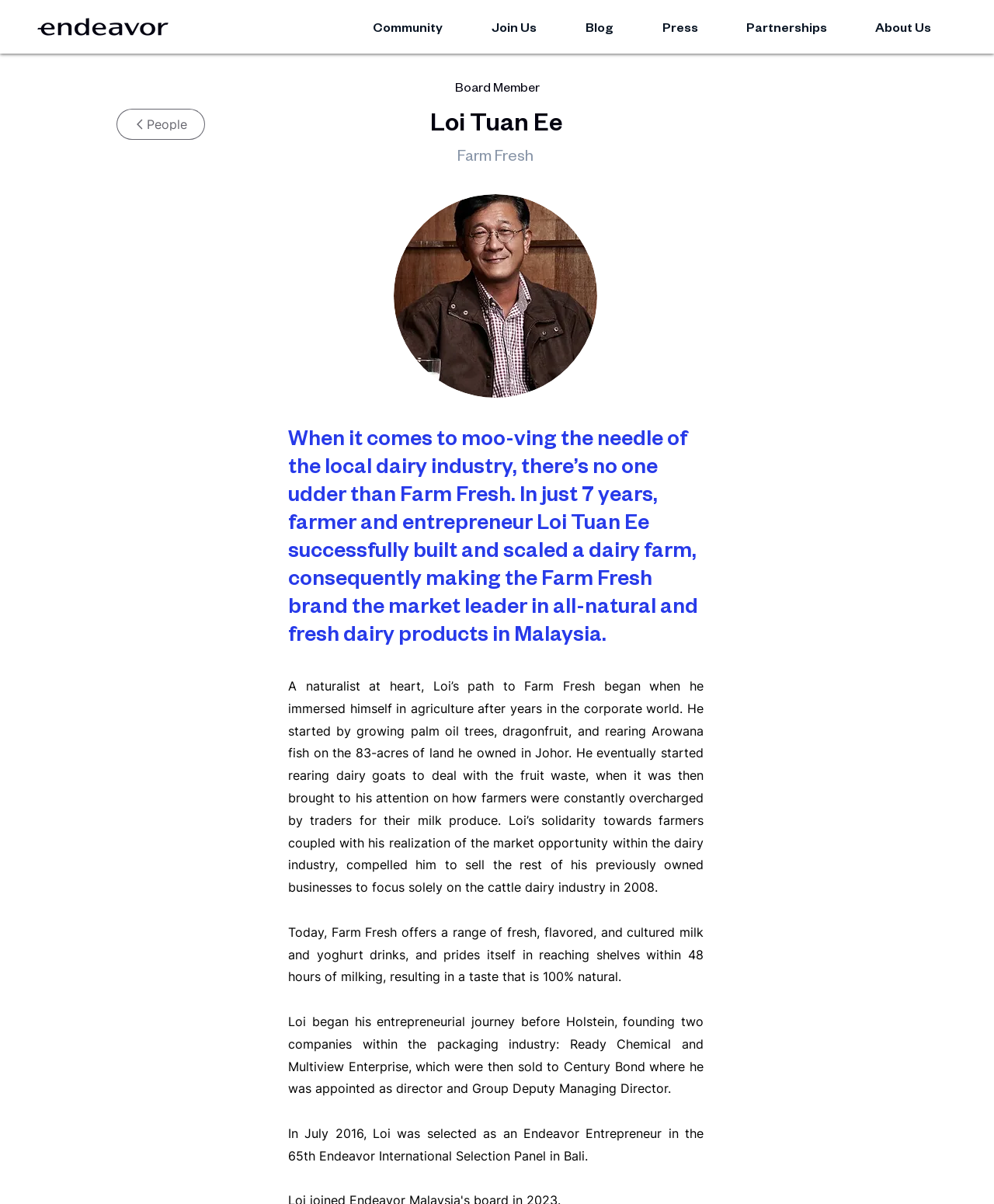Given the description of a UI element: "People", identify the bounding box coordinates of the matching element in the webpage screenshot.

[0.117, 0.09, 0.206, 0.116]